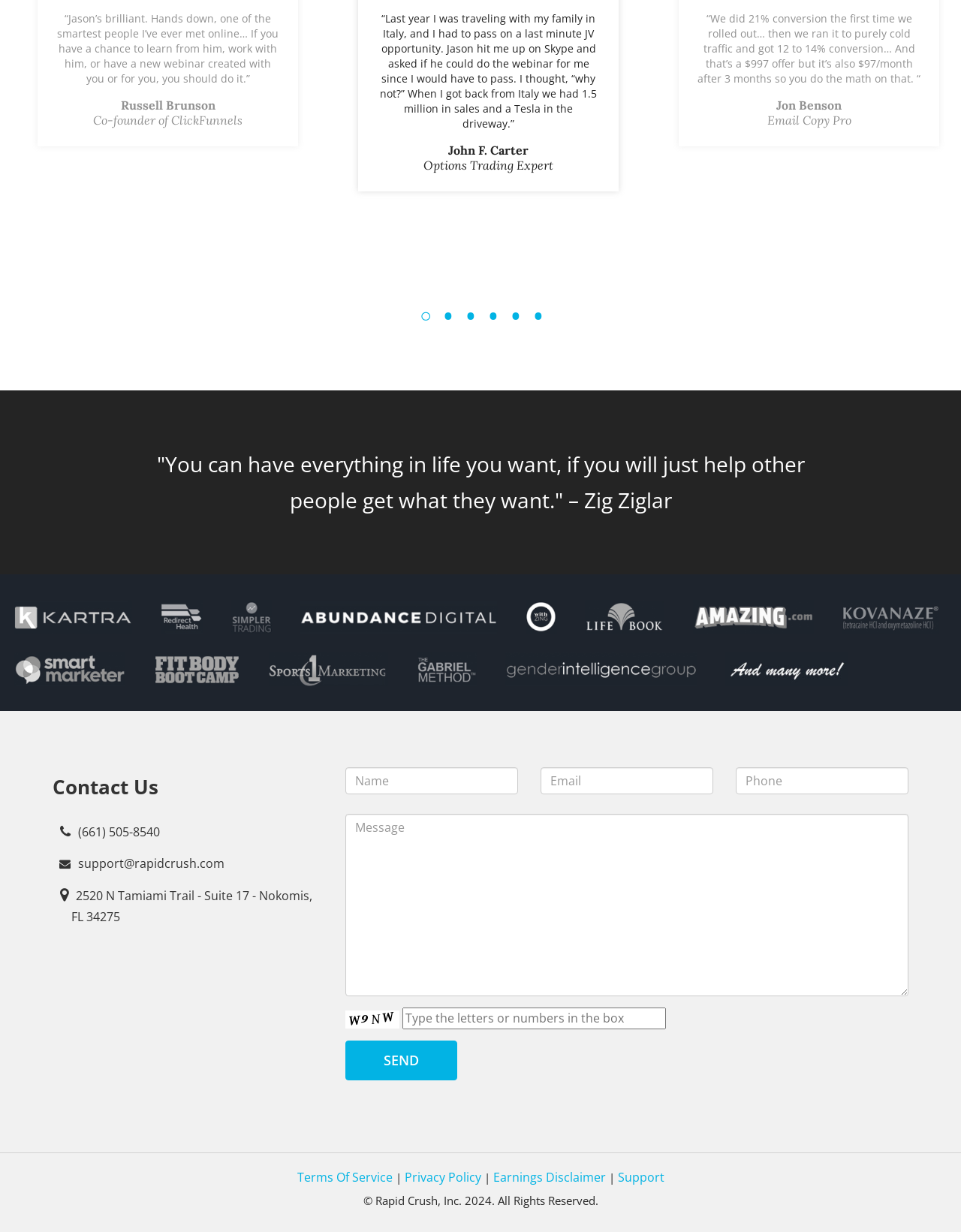What is the address of Rapid Crush, Inc.?
Using the details shown in the screenshot, provide a comprehensive answer to the question.

I found this information by looking at the contact us section, where it lists the address as 2520 N Tamiami Trail - Suite 17 - Nokomis, FL 34275.